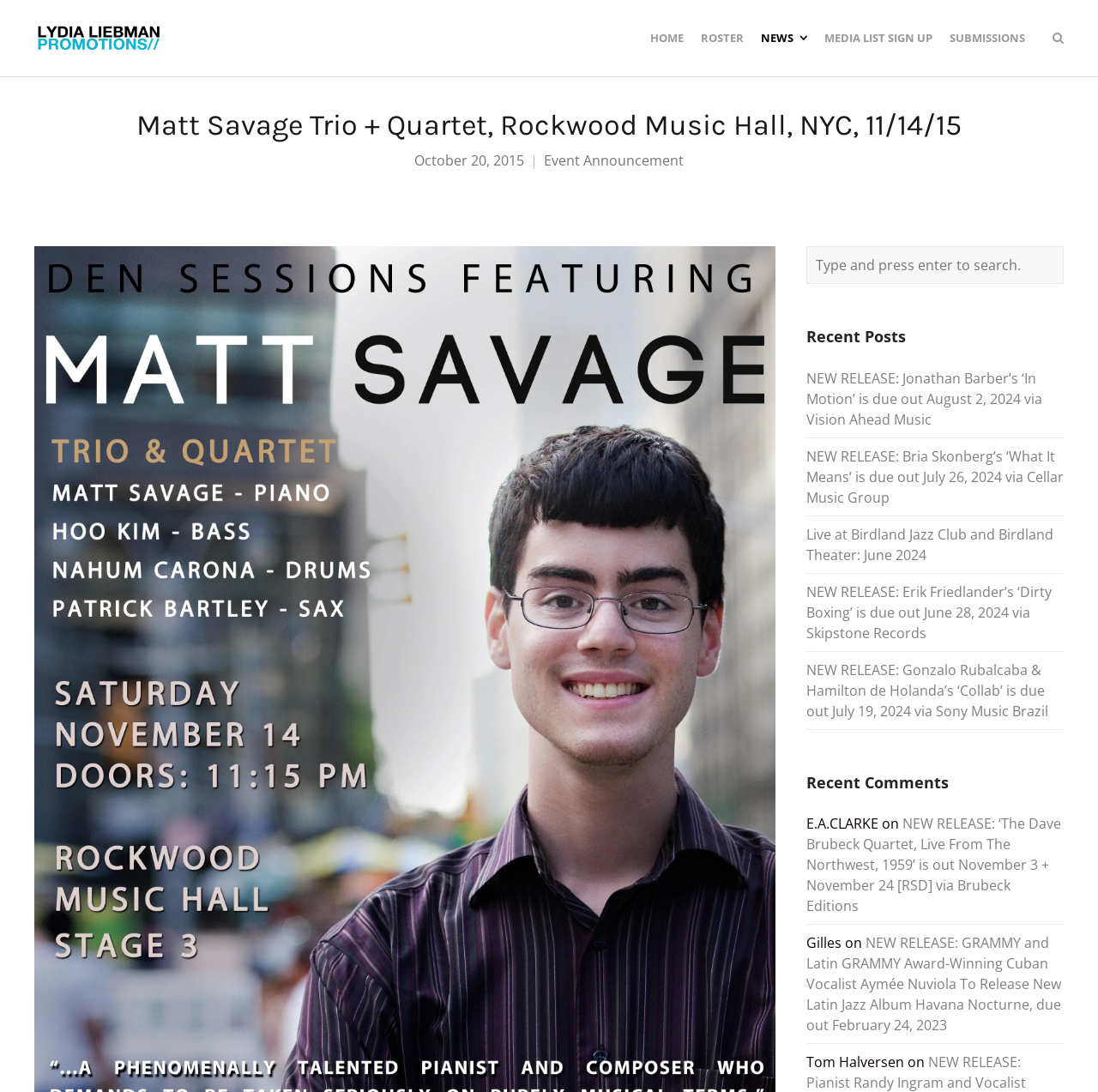Provide the bounding box for the UI element matching this description: "Event Announcement".

[0.495, 0.138, 0.623, 0.156]